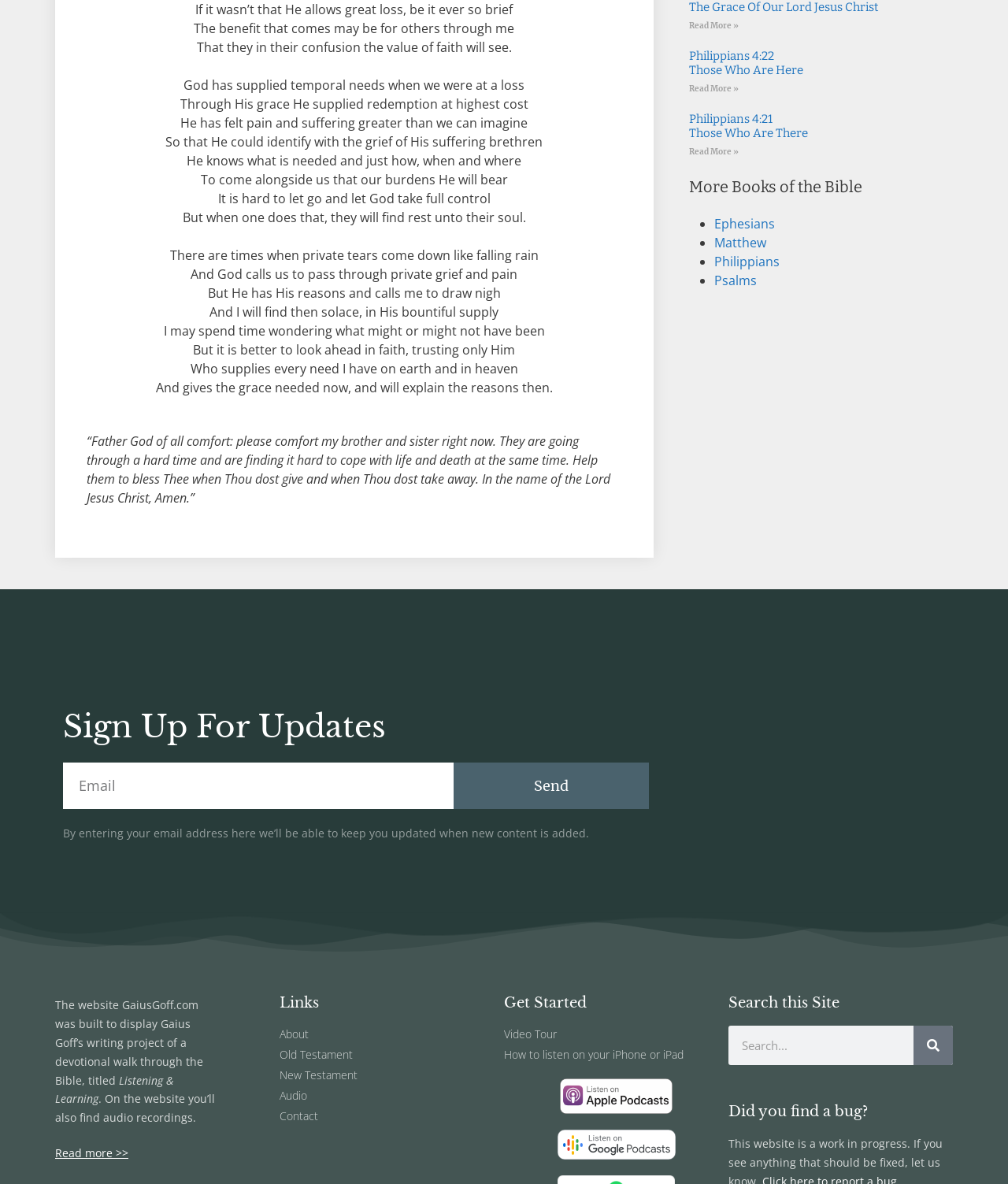Please locate the bounding box coordinates of the element that needs to be clicked to achieve the following instruction: "Search this site". The coordinates should be four float numbers between 0 and 1, i.e., [left, top, right, bottom].

[0.723, 0.867, 0.945, 0.9]